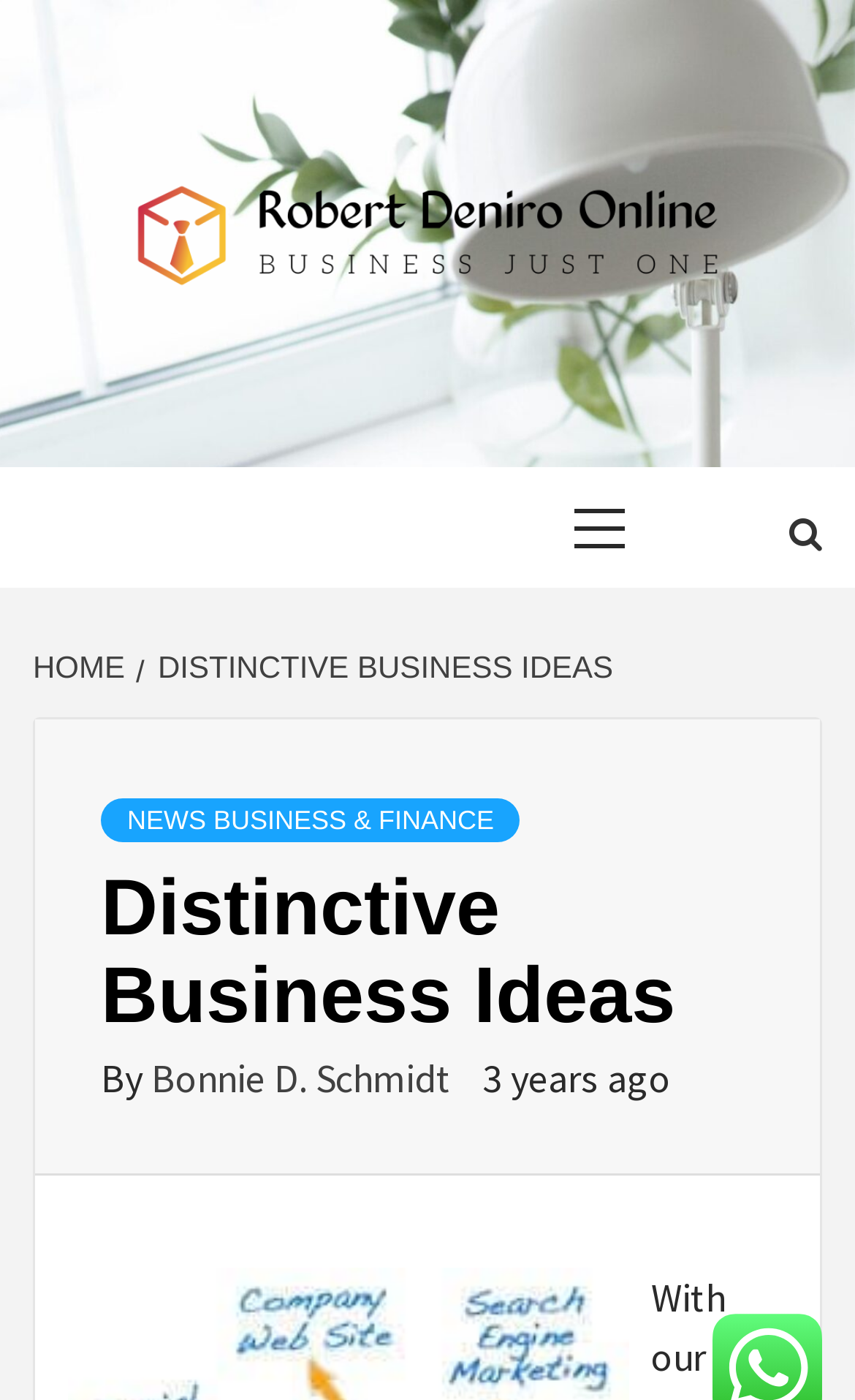With reference to the image, please provide a detailed answer to the following question: What is the icon represented by the link ''?

I found the icon represented by the link '' by recognizing the Unicode character '' which is commonly used to represent a search icon.